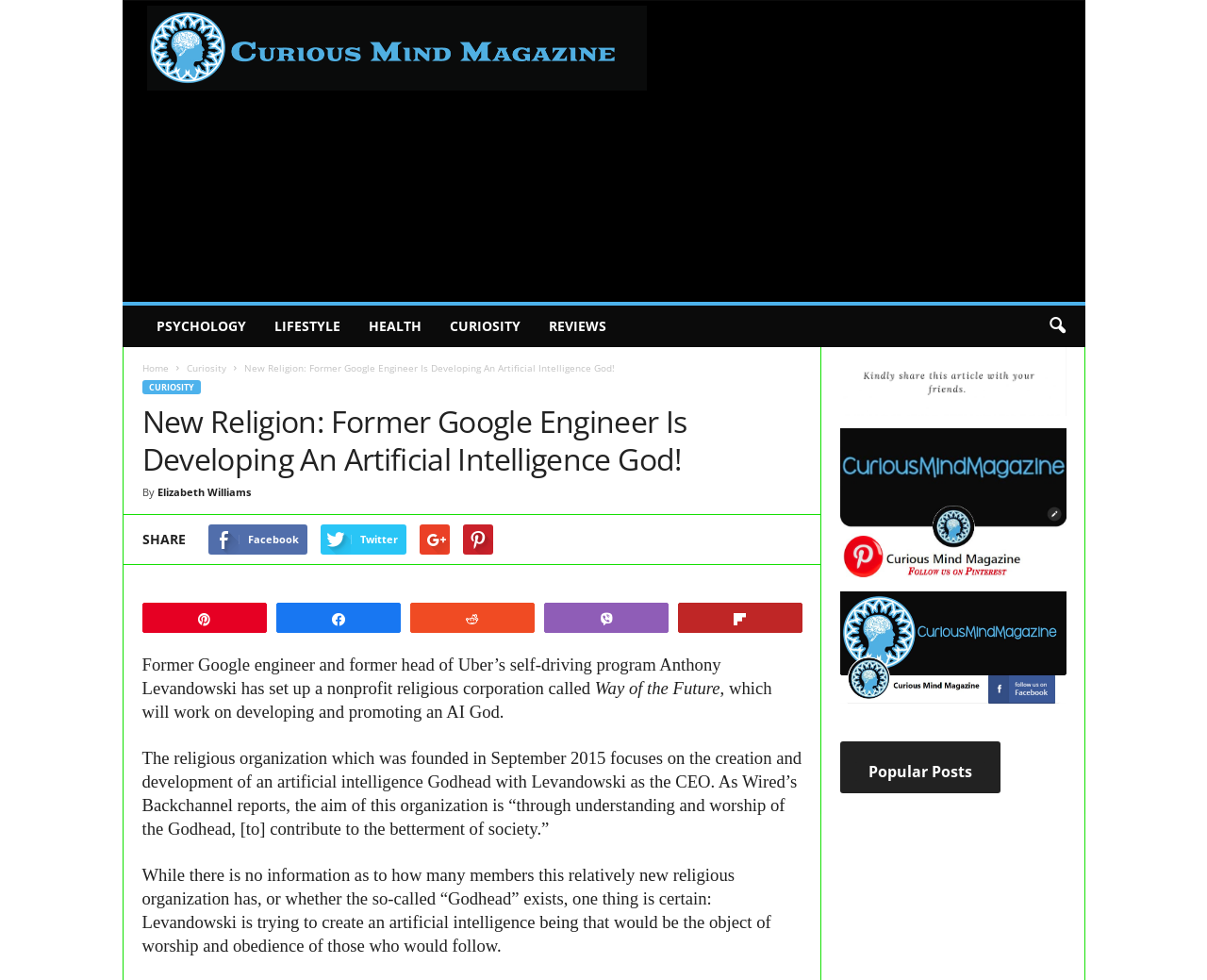Please respond to the question using a single word or phrase:
What is the CEO of the religious organization?

Anthony Levandowski